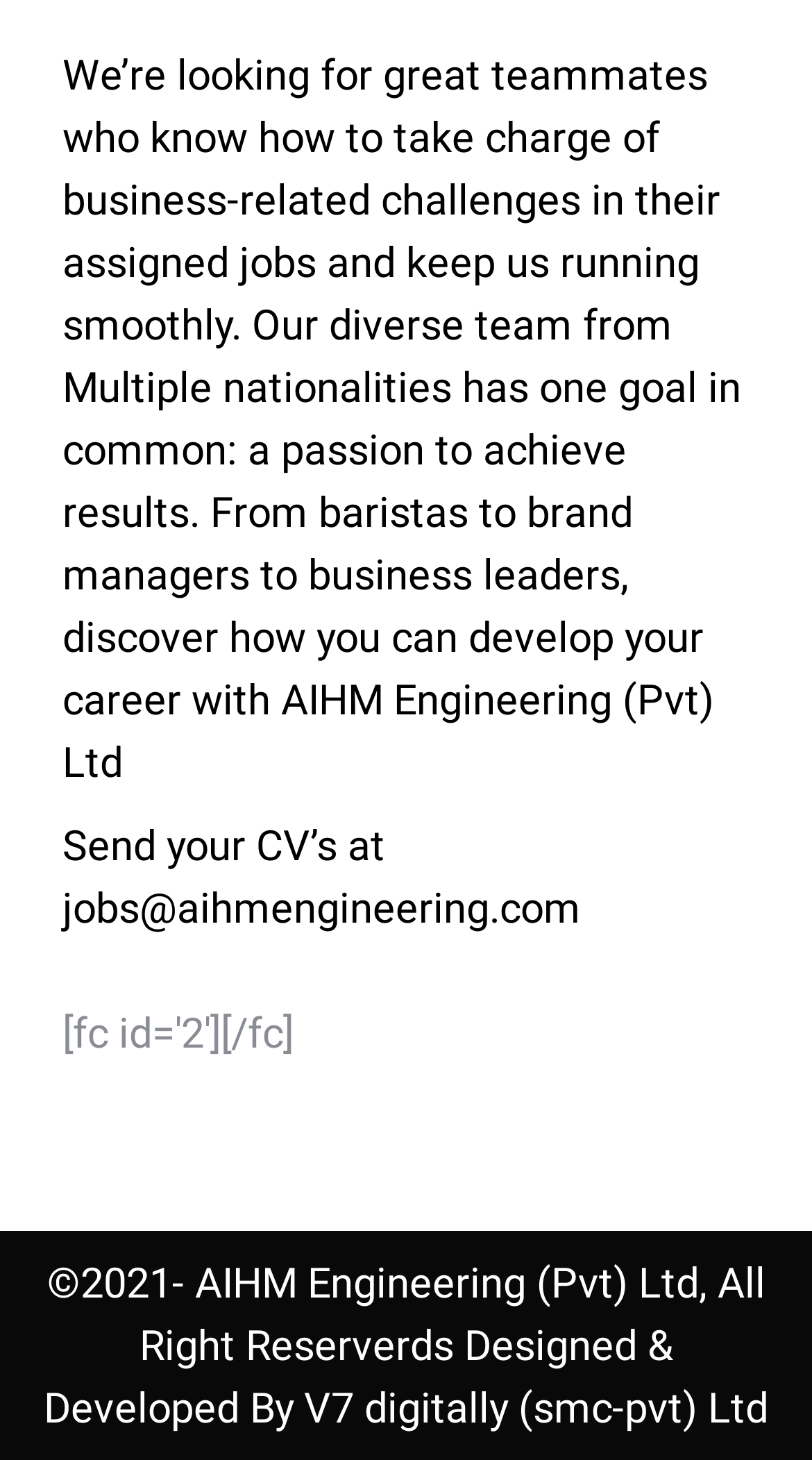Locate the UI element described by Go to Top and provide its bounding box coordinates. Use the format (top-left x, top-left y, bottom-right x, bottom-right y) with all values as floating point numbers between 0 and 1.

[0.872, 0.402, 0.974, 0.459]